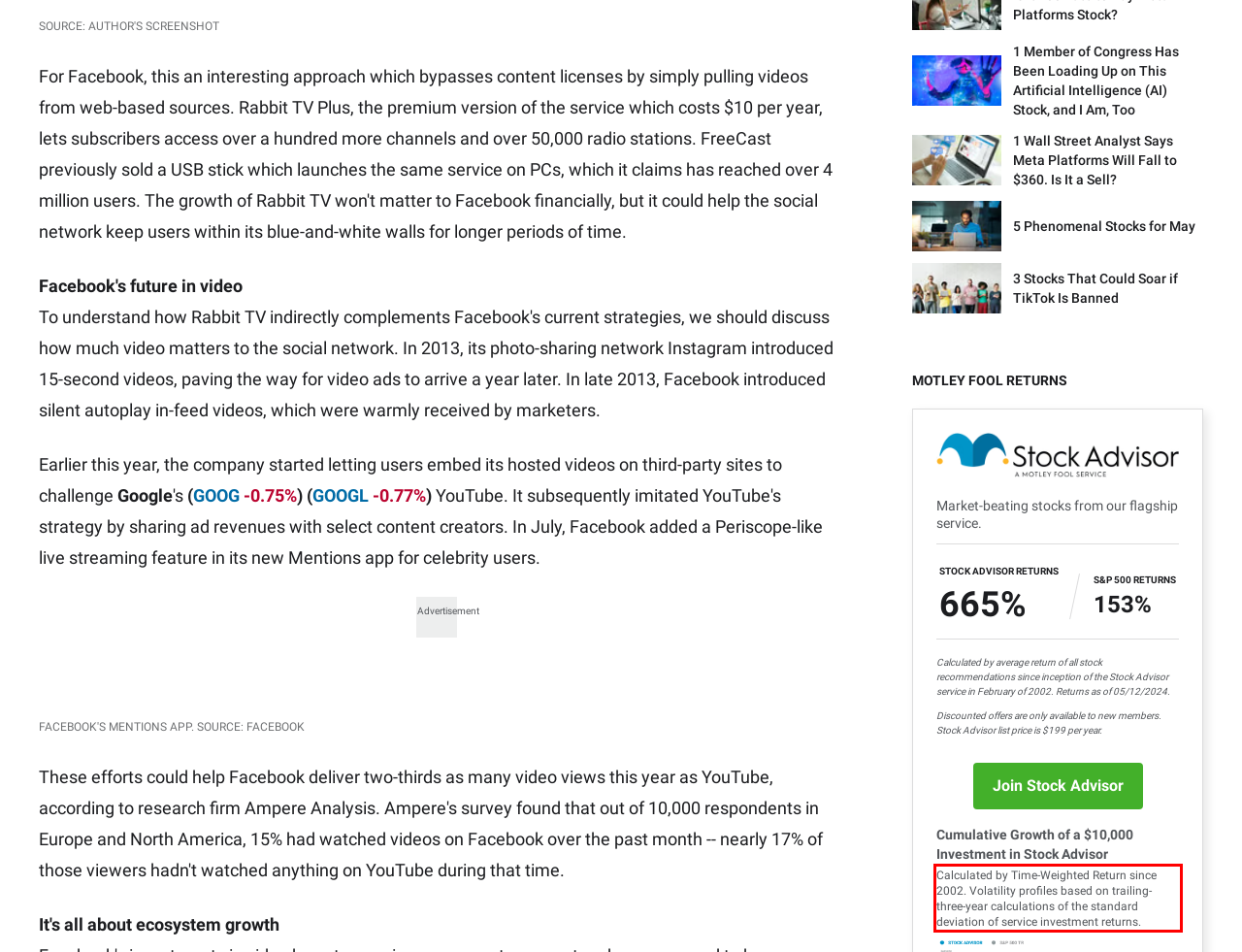From the given screenshot of a webpage, identify the red bounding box and extract the text content within it.

Calculated by Time-Weighted Return since 2002. Volatility profiles based on trailing-three-year calculations of the standard deviation of service investment returns.